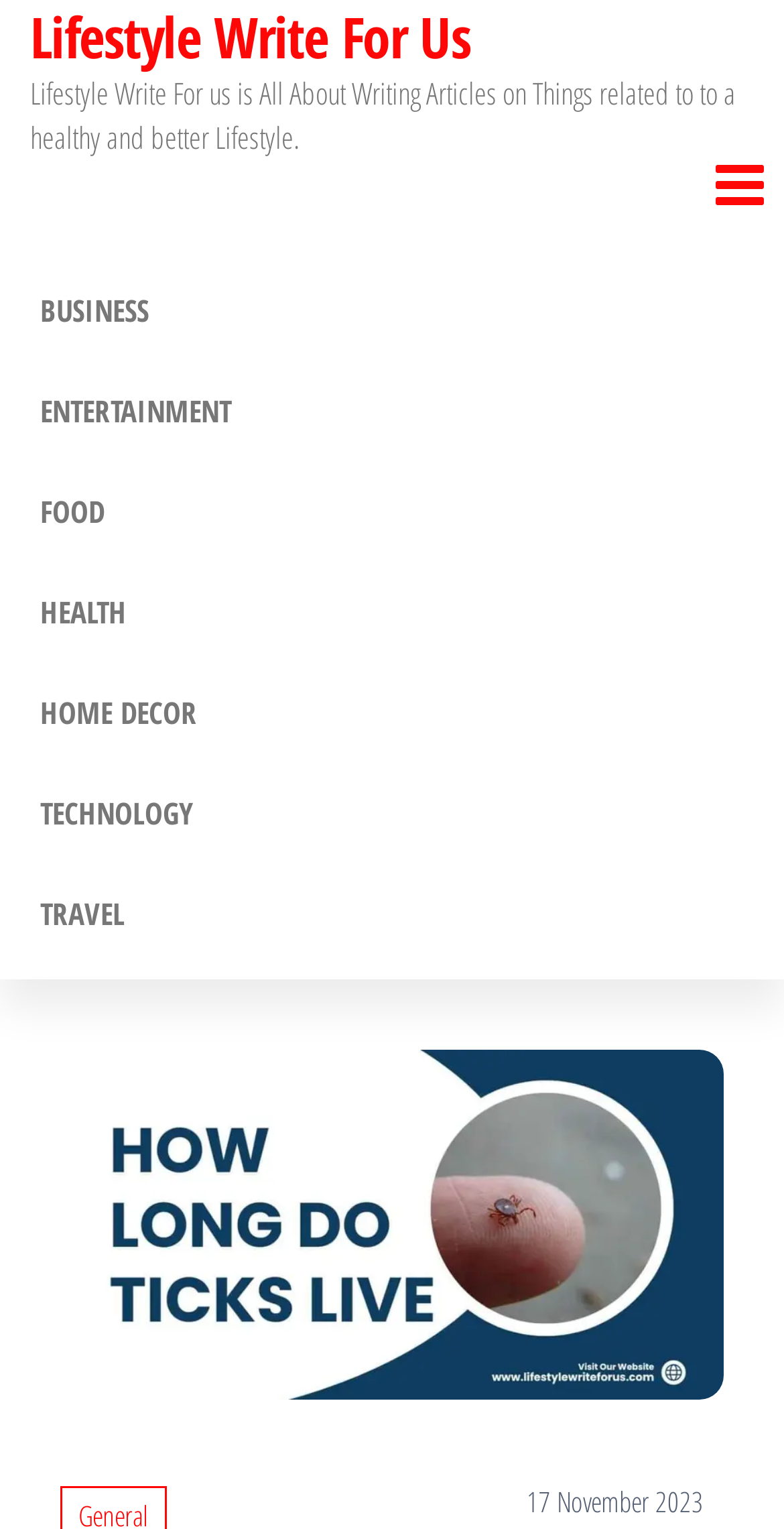Provide an in-depth caption for the contents of the webpage.

The webpage is about the lifestyle and habits of ticks, with a focus on their survival strategies. At the top, there is a brief description of the website's purpose, which is to provide articles on healthy living. Below this, there is a horizontal menu with 7 categories: BUSINESS, ENTERTAINMENT, FOOD, HEALTH, HOME DECOR, TECHNOLOGY, and TRAVEL.

On the right side of the page, there is a prominent image related to the topic of ticks, with the title "How Long Do Ticks Live" written above it. The image takes up most of the right side of the page, with a date "17 November 2023" written at the bottom right corner of the image.